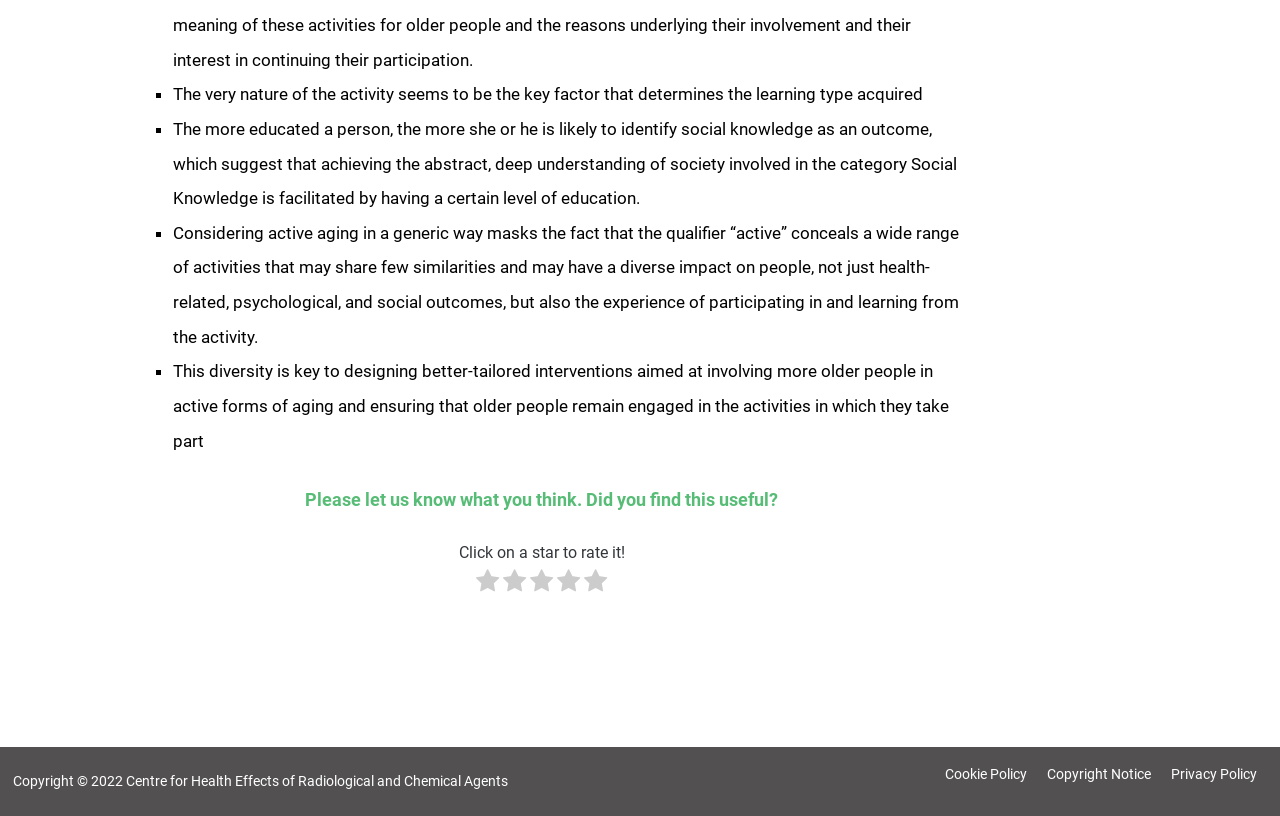Give a one-word or phrase response to the following question: How many list markers are on the page?

4